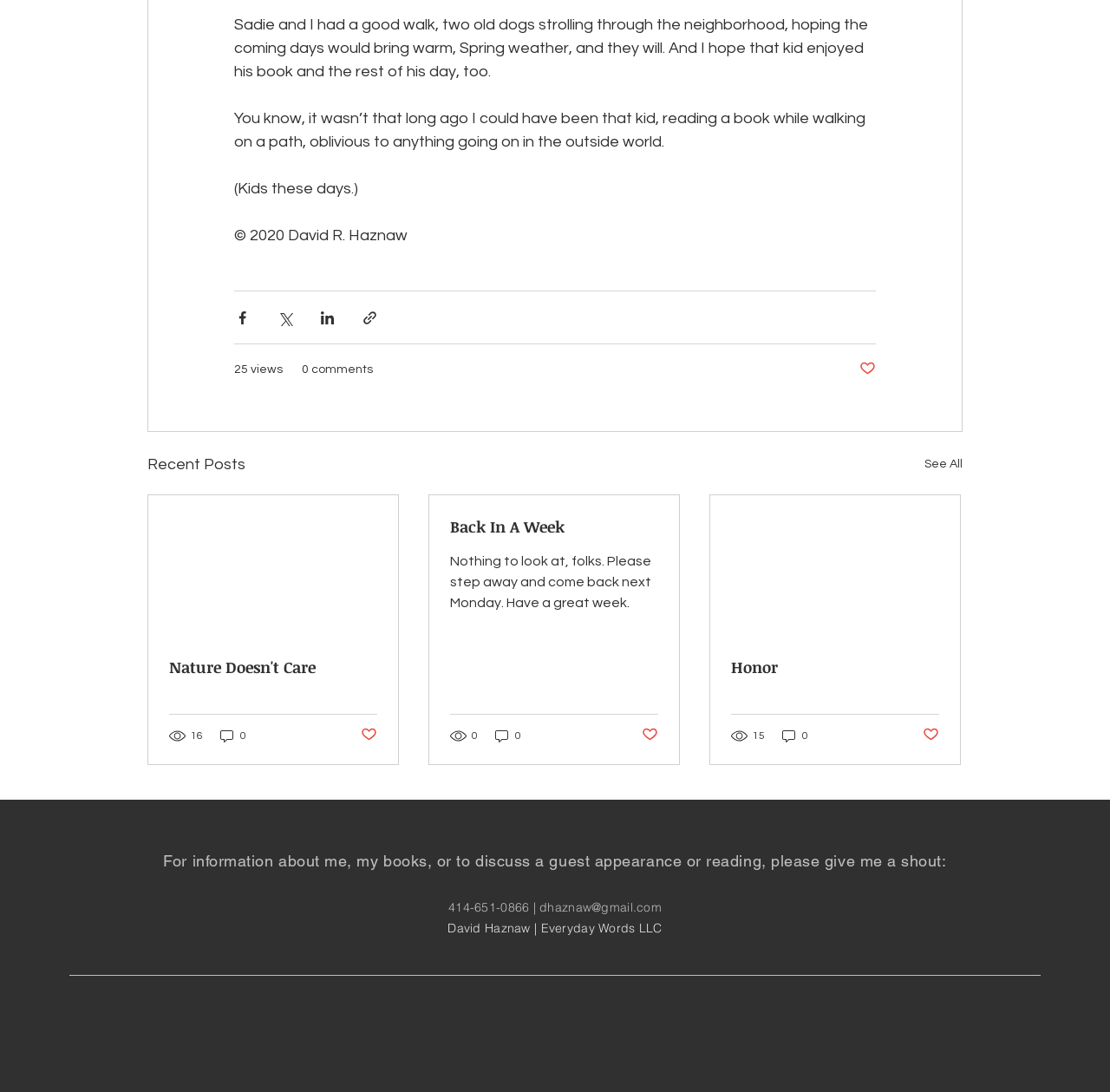What is the author's name?
Please provide a detailed and thorough answer to the question.

The author's name is mentioned in the copyright text at the bottom of the page, '© 2020 David R. Haznaw', and also in the contact information section, 'David Haznaw | Everyday Words LLC'.